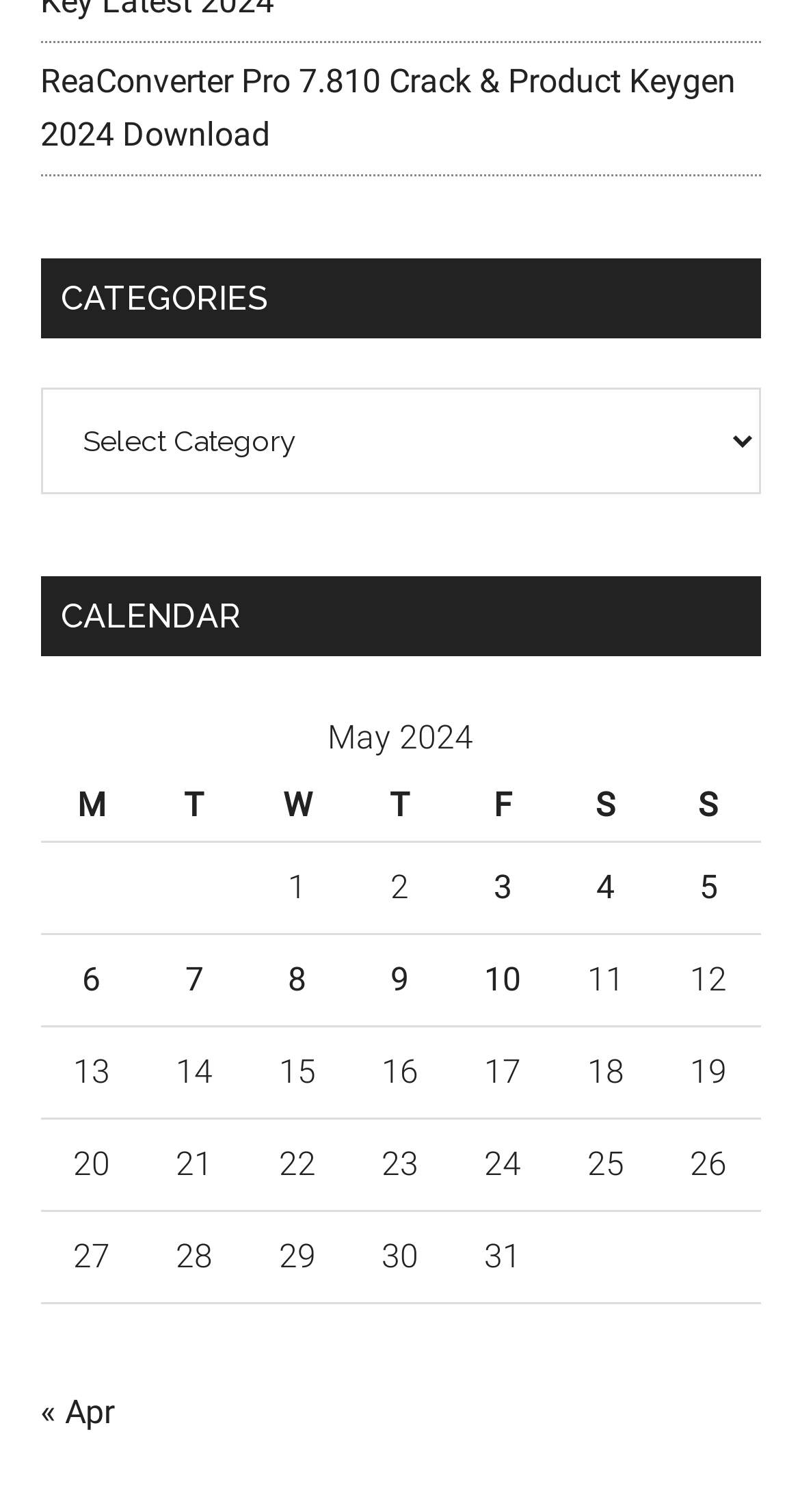Provide the bounding box coordinates for the area that should be clicked to complete the instruction: "Choose a date".

[0.05, 0.557, 0.307, 0.618]